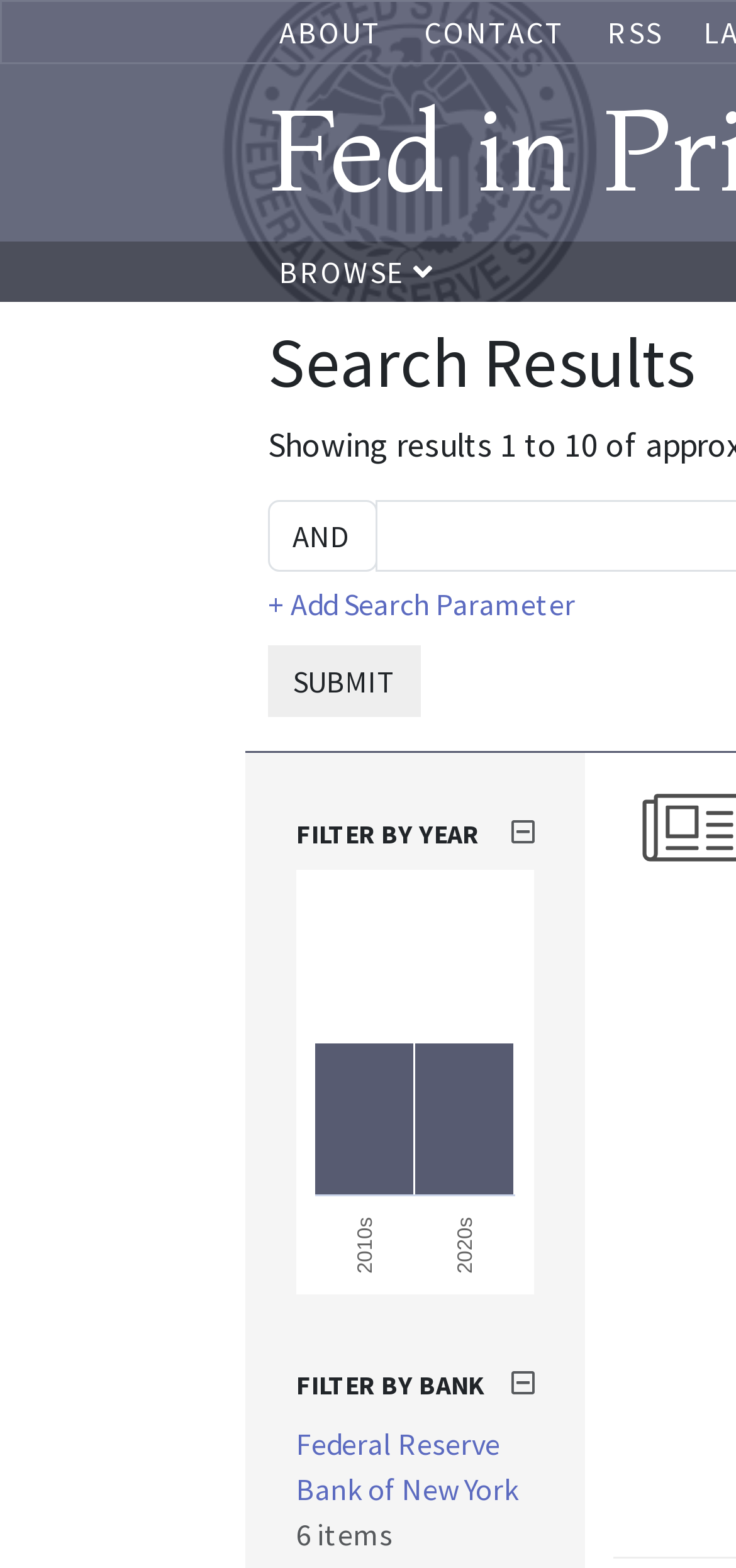Can you specify the bounding box coordinates for the region that should be clicked to fulfill this instruction: "Check the 'aku.training Facebook' page".

None